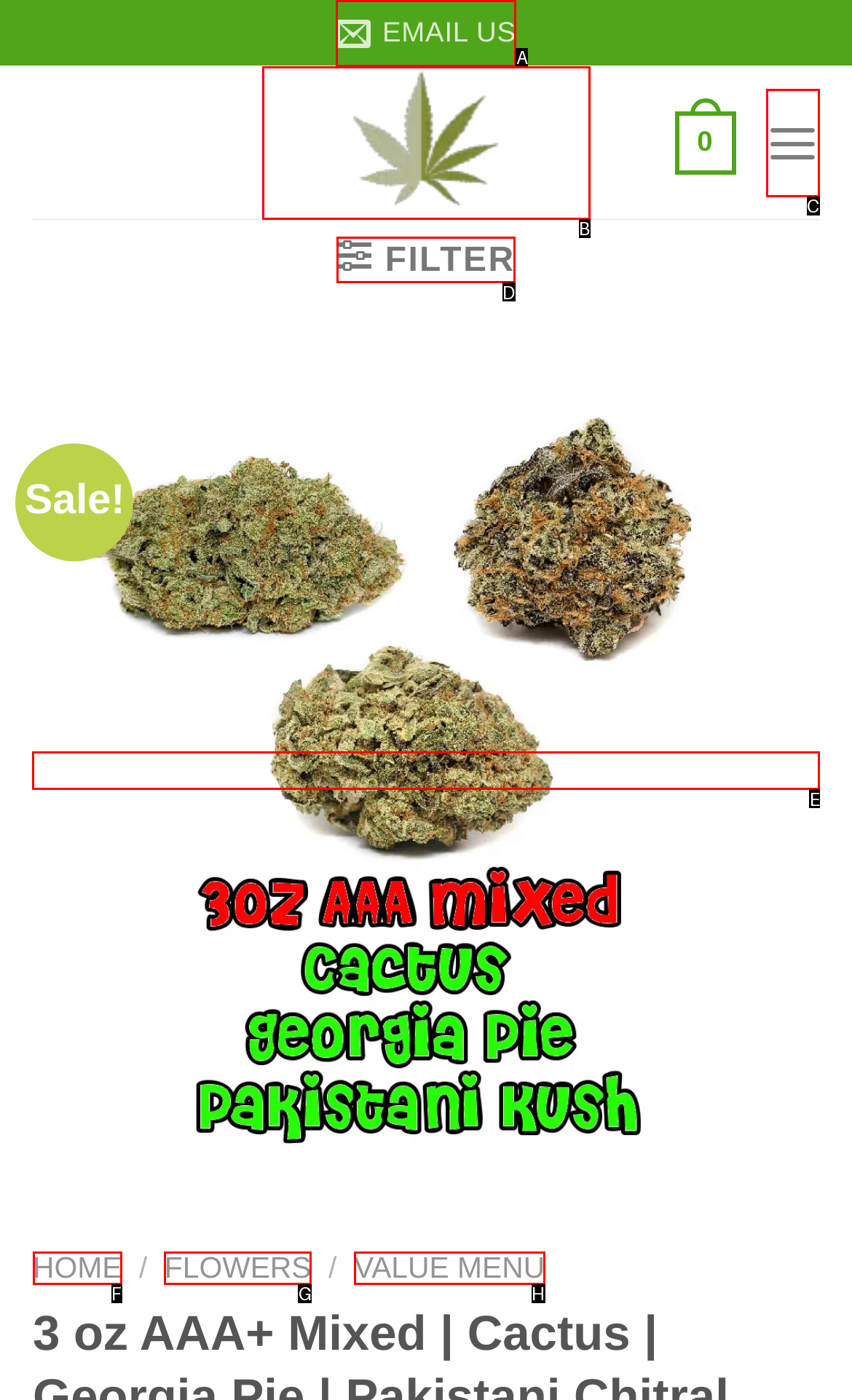Select the option I need to click to accomplish this task: View Buy Weed Deals Online
Provide the letter of the selected choice from the given options.

E